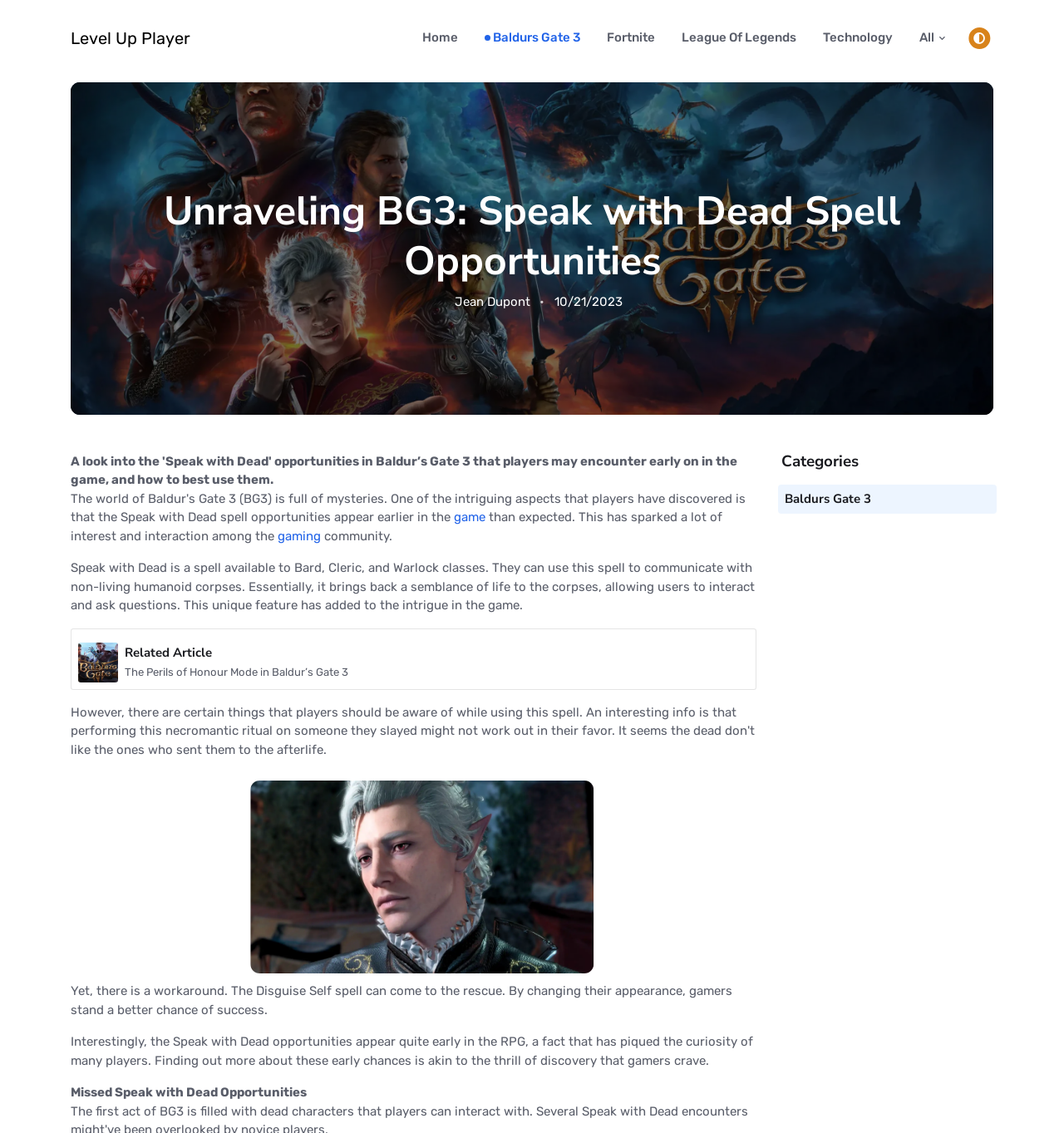Please specify the bounding box coordinates in the format (top-left x, top-left y, bottom-right x, bottom-right y), with values ranging from 0 to 1. Identify the bounding box for the UI component described as follows: gaming

[0.258, 0.467, 0.305, 0.48]